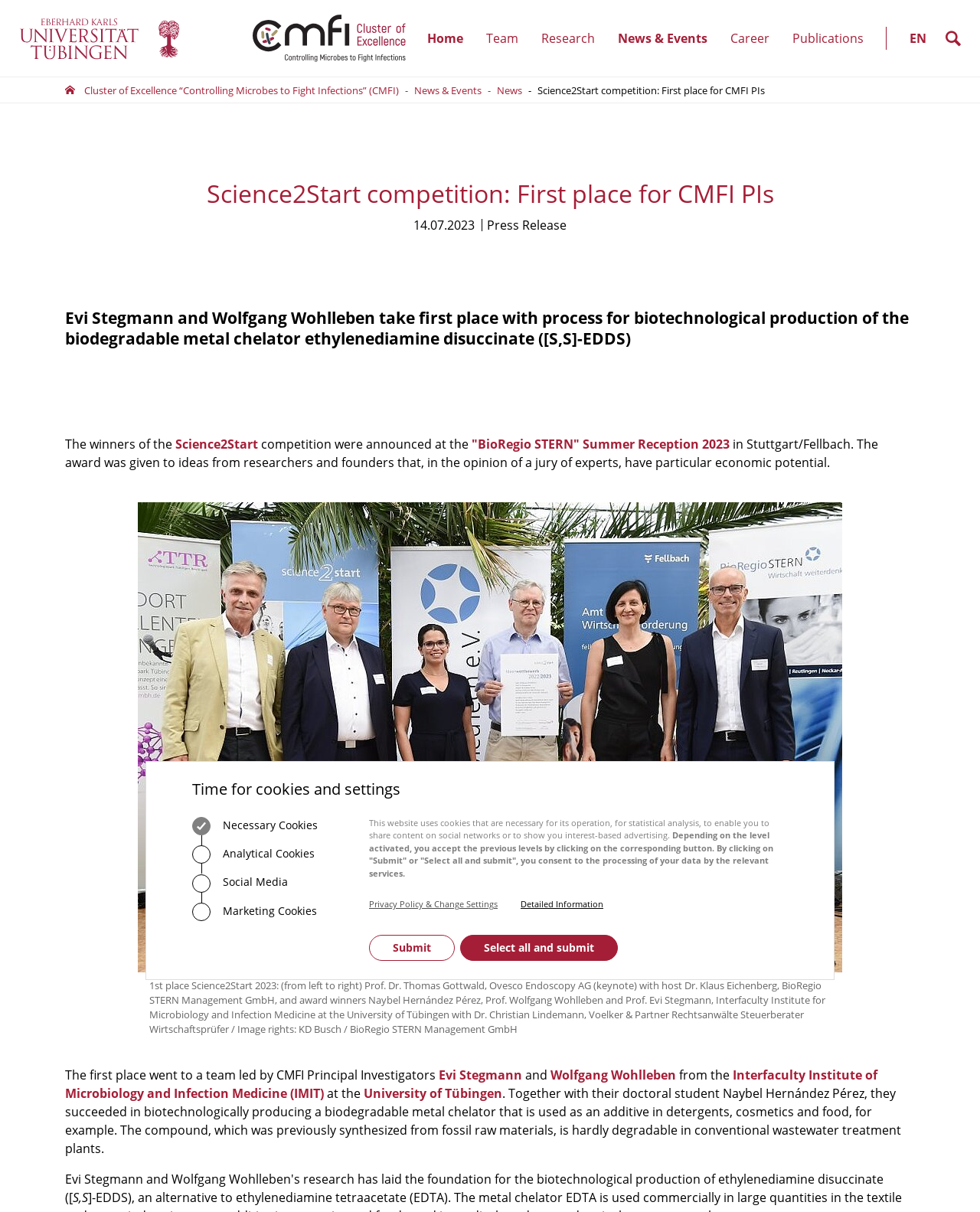Provide the bounding box coordinates for the area that should be clicked to complete the instruction: "View the Science2Start competition details".

[0.179, 0.359, 0.263, 0.373]